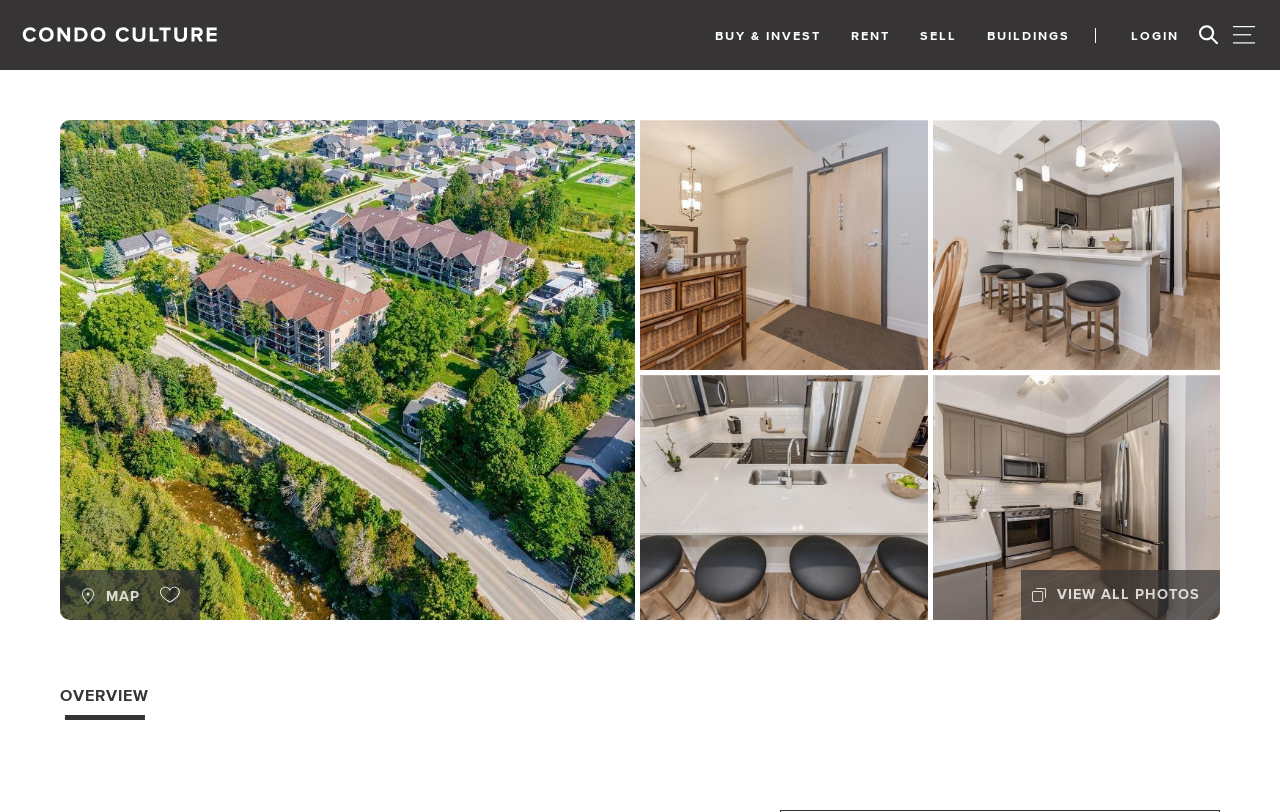Respond with a single word or phrase for the following question: 
How many image elements are there on the webpage?

7